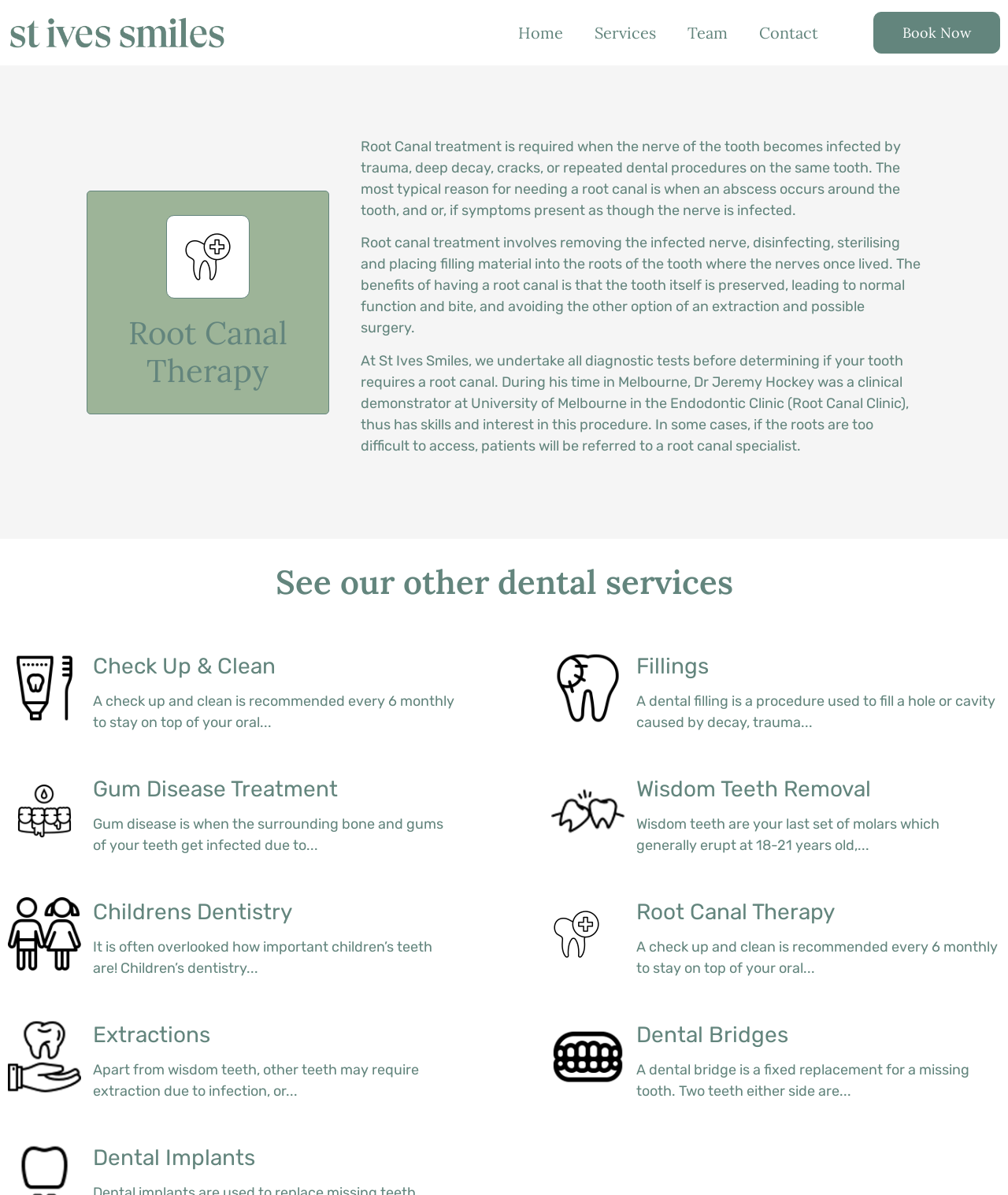Locate the bounding box coordinates of the element's region that should be clicked to carry out the following instruction: "Click on the 'Book Now' button". The coordinates need to be four float numbers between 0 and 1, i.e., [left, top, right, bottom].

[0.866, 0.01, 0.992, 0.045]